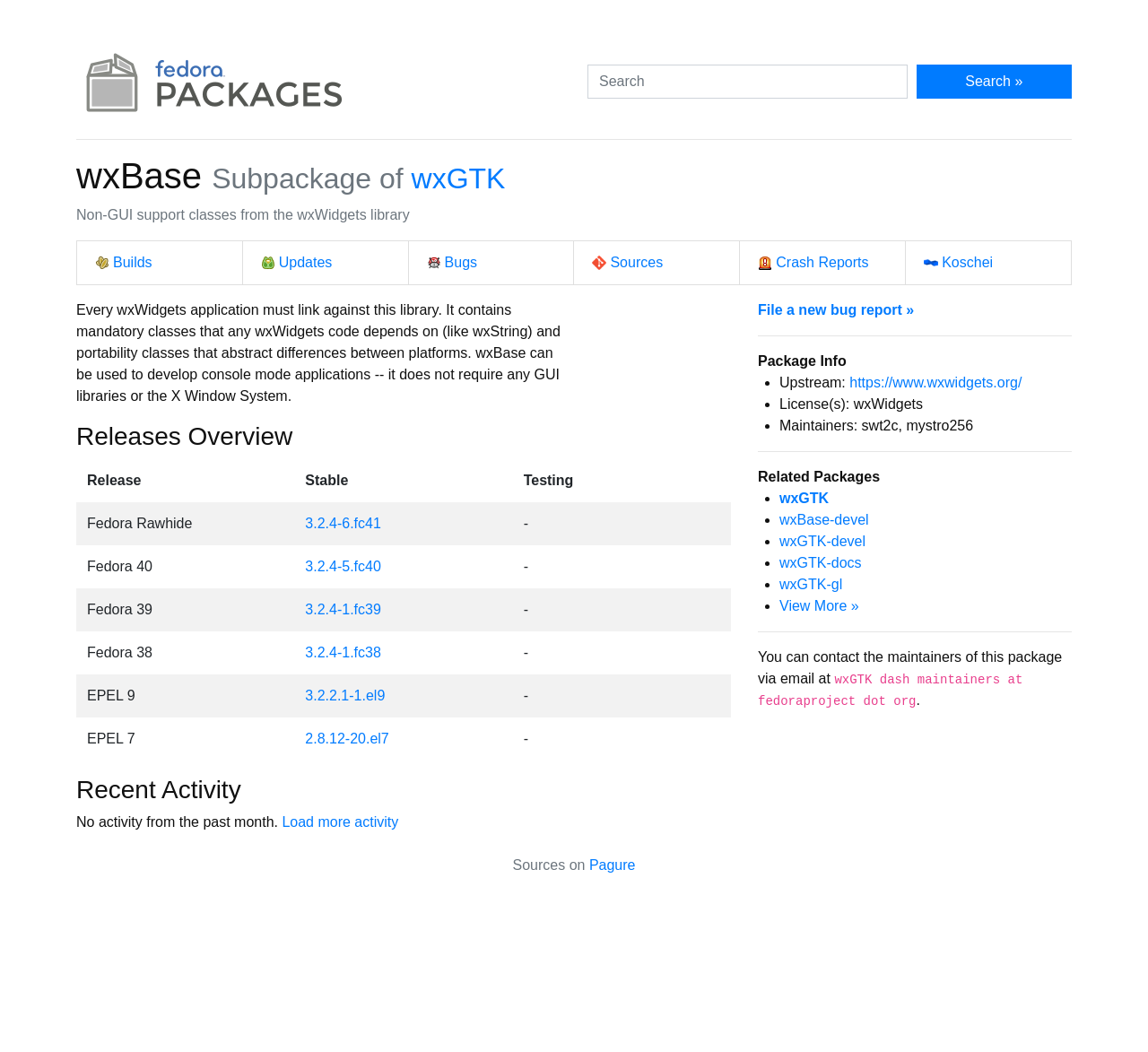Given the element description "Search »" in the screenshot, predict the bounding box coordinates of that UI element.

[0.798, 0.062, 0.934, 0.094]